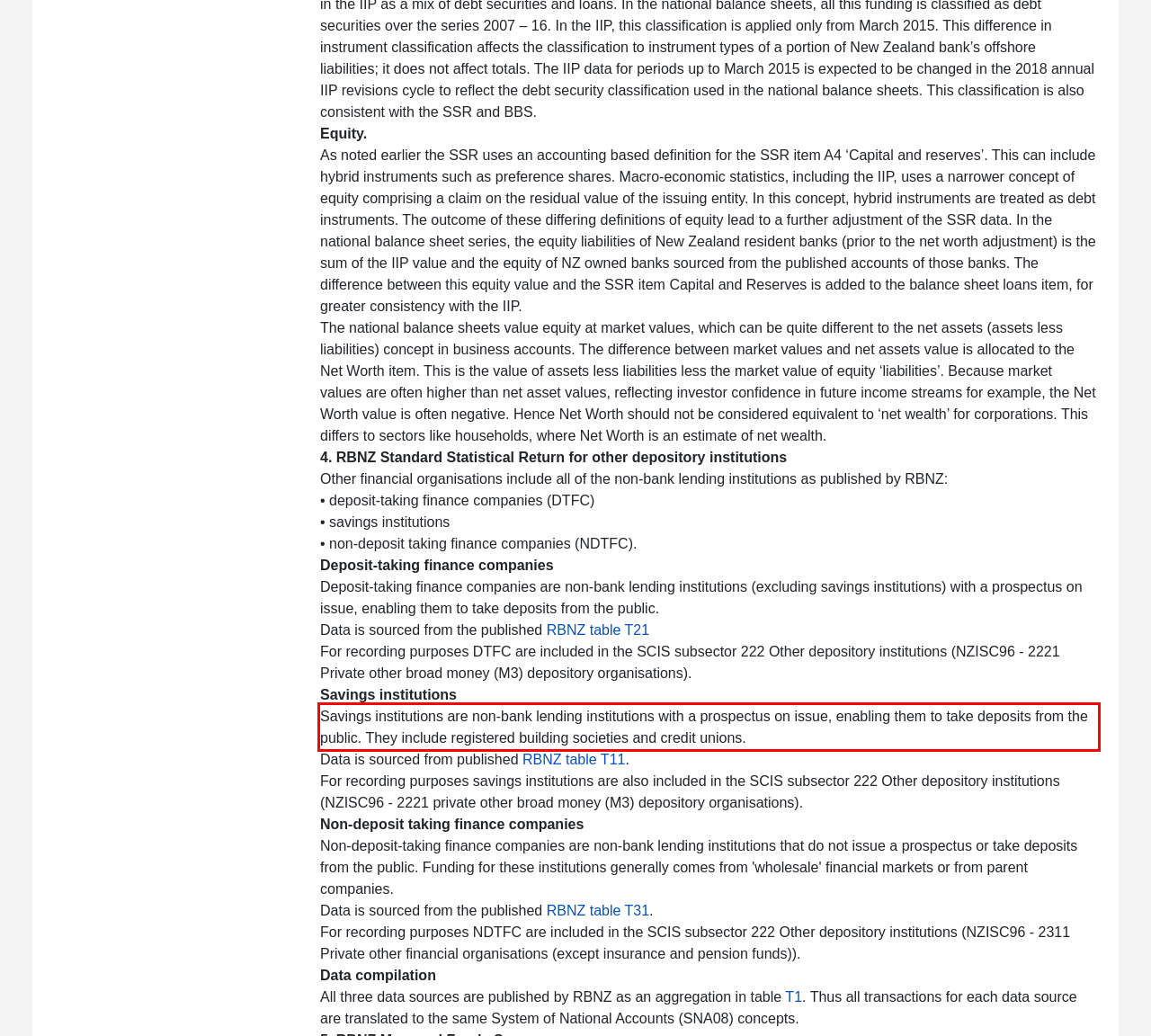You have a screenshot of a webpage where a UI element is enclosed in a red rectangle. Perform OCR to capture the text inside this red rectangle.

Savings institutions are non-bank lending institutions with a prospectus on issue, enabling them to take deposits from the public. They include registered building societies and credit unions.